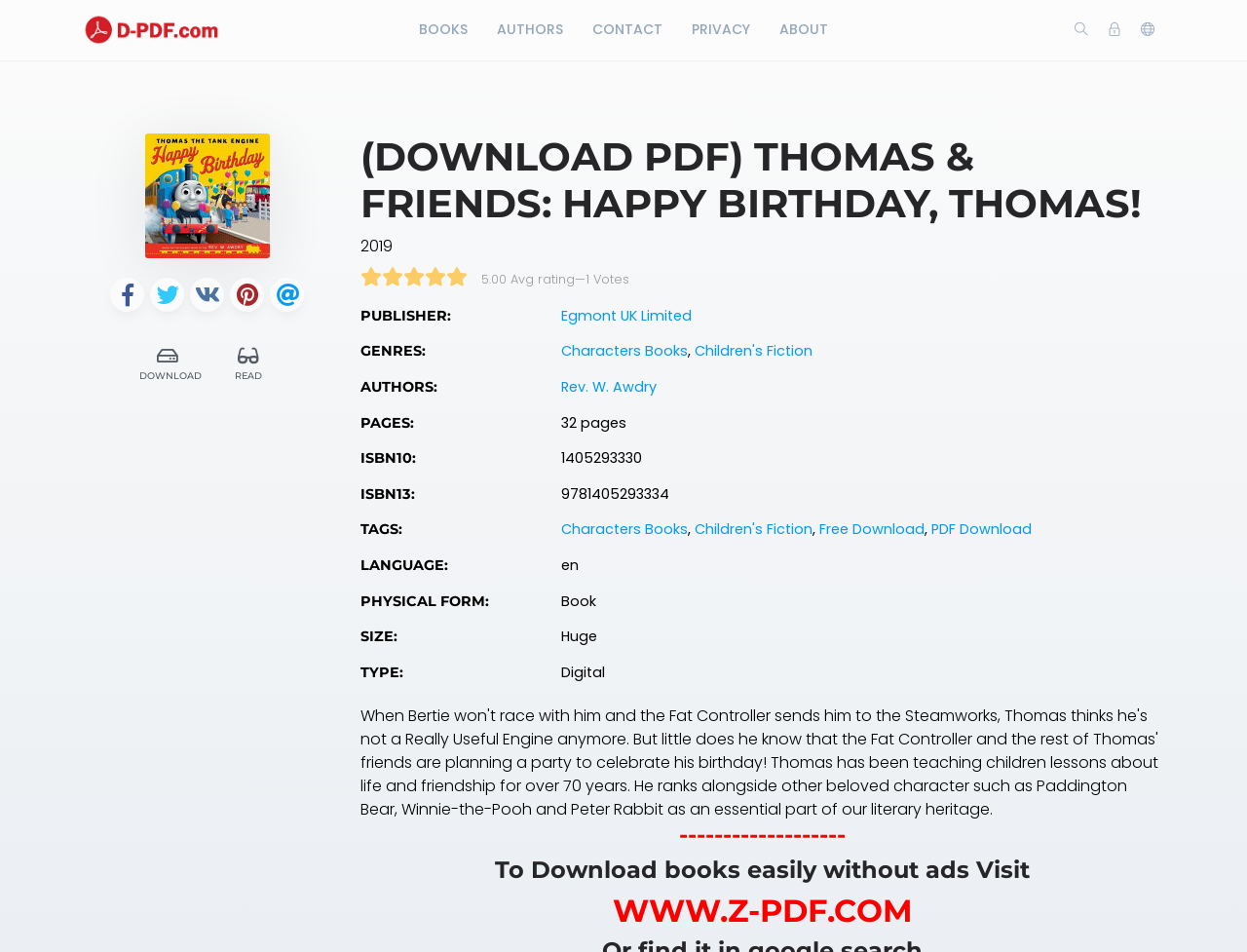Identify the bounding box coordinates for the element you need to click to achieve the following task: "Read more about the author Rev. W. Awdry". The coordinates must be four float values ranging from 0 to 1, formatted as [left, top, right, bottom].

[0.45, 0.396, 0.527, 0.417]